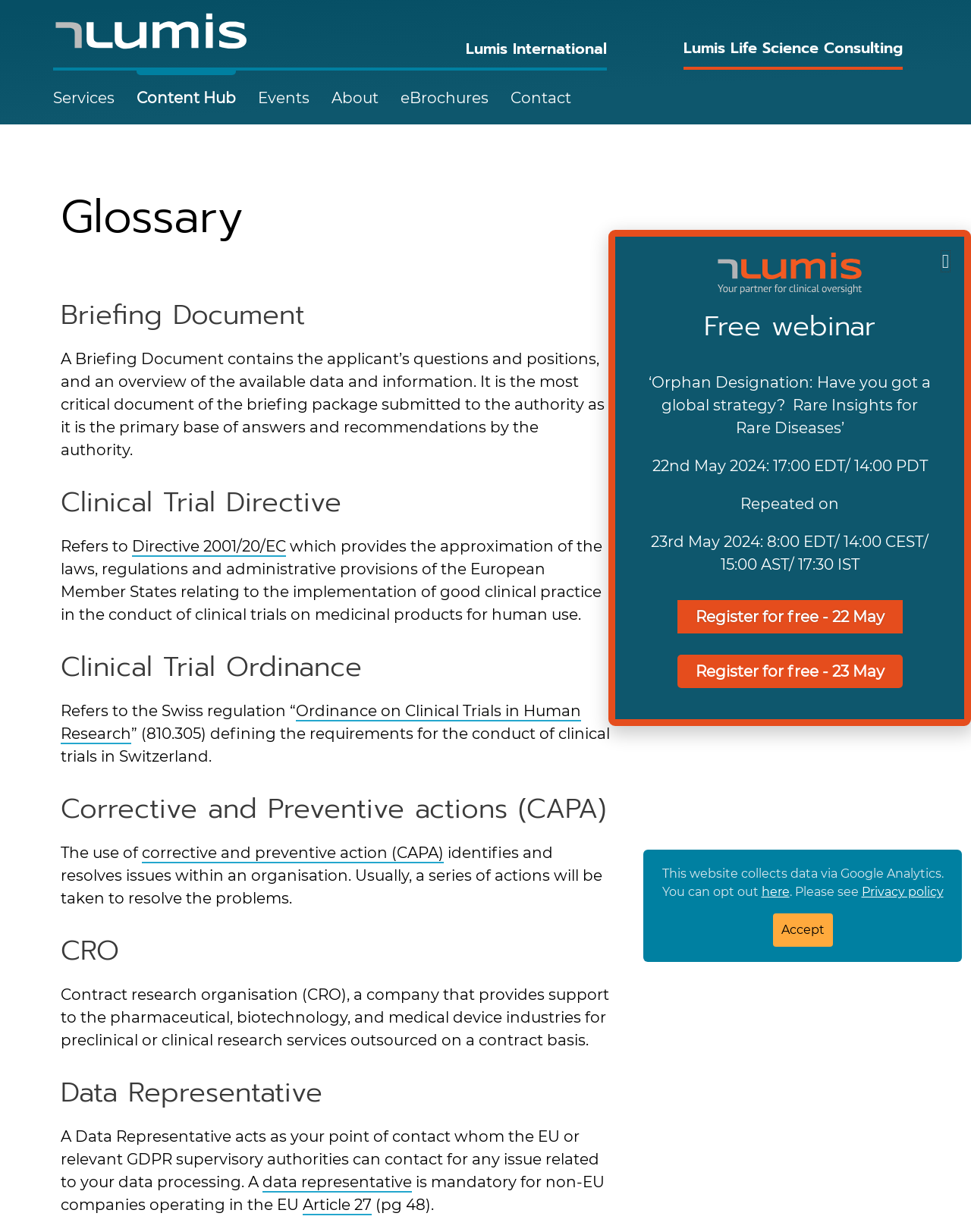What is the name of the company providing life science consulting services?
Please answer the question with as much detail and depth as you can.

I found the answer by looking at the link 'Lumis Life Science Consulting' with a bounding box coordinate of [0.704, 0.034, 0.93, 0.047] which is a child element of the root element.